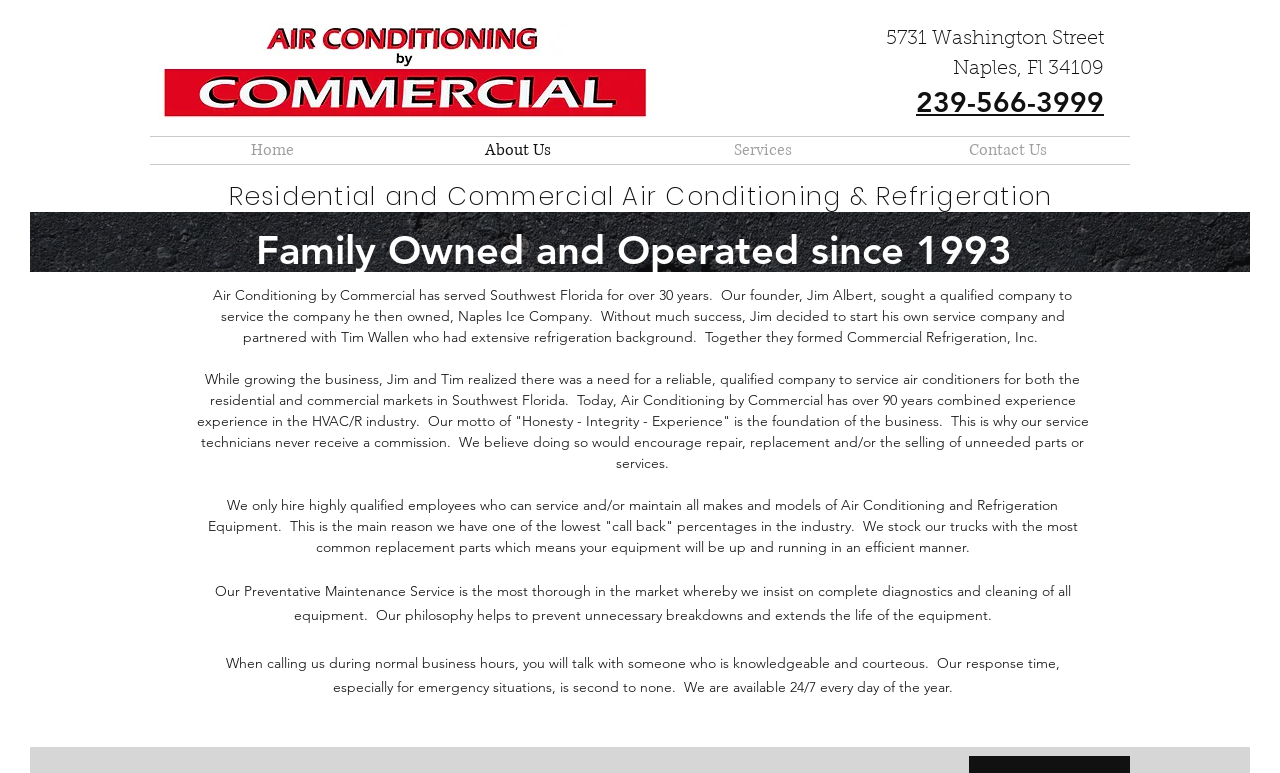What is the phone number of the company?
Based on the screenshot, give a detailed explanation to answer the question.

I found the phone number by looking at the heading element with ID 61, which contains the phone number, and also by looking at the link element with ID 73, which is a clickable version of the phone number.